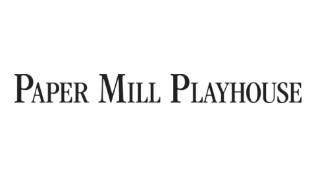Thoroughly describe what you see in the image.

The image features the iconic logo of the "Paper Mill Playhouse," a renowned theater known for its high-quality productions and contributions to the performing arts. The logo prominently displays the name "Paper Mill Playhouse" in an elegant, stylized font, reflecting the theater's dedication to excellence in live performance. This image is associated with an auction offering a pair of tickets to a production at the venue, highlighting its significance in the community as a cultural hub and a destination for theater enthusiasts.